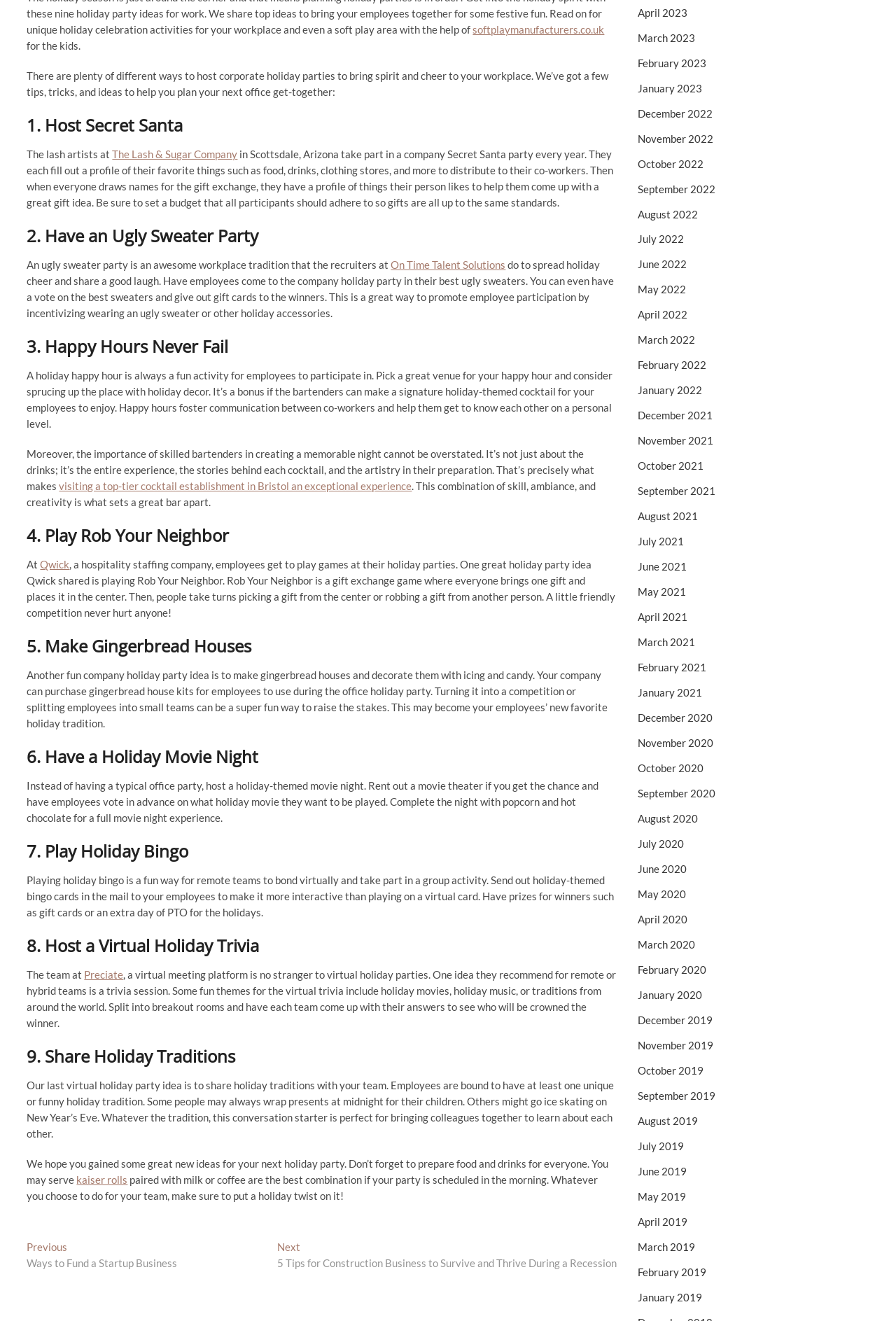Provide the bounding box coordinates in the format (top-left x, top-left y, bottom-right x, bottom-right y). All values are floating point numbers between 0 and 1. Determine the bounding box coordinate of the UI element described as: The Lash & Sugar Company

[0.125, 0.112, 0.265, 0.122]